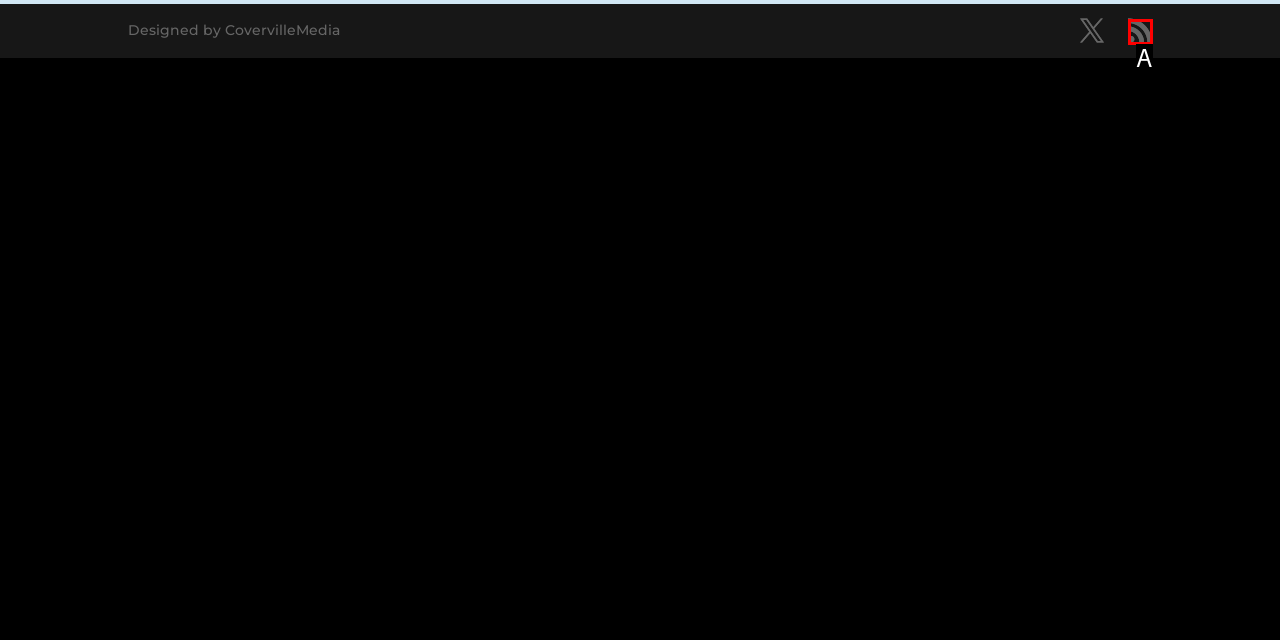From the description: RSS, identify the option that best matches and reply with the letter of that option directly.

A